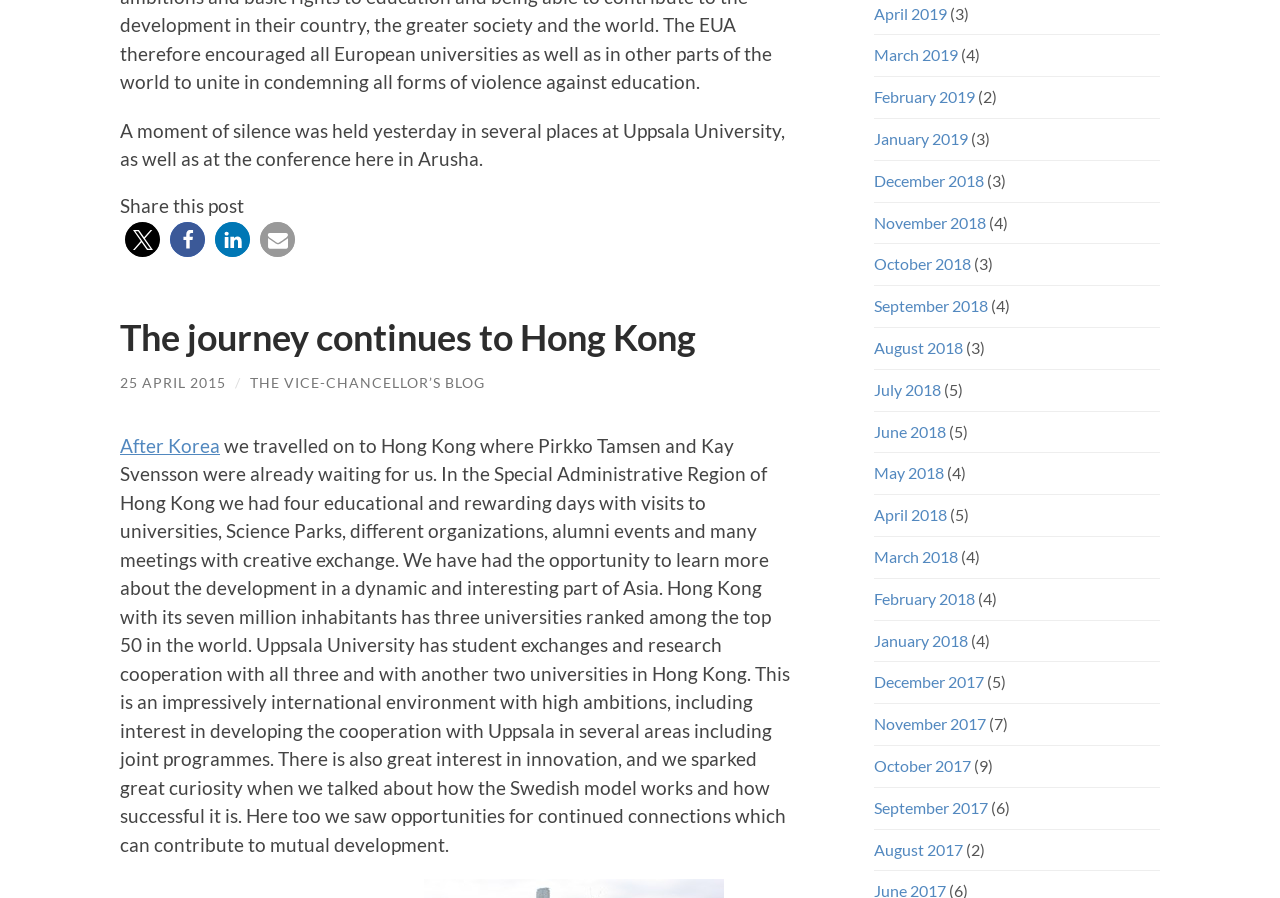Based on the element description "About Us", predict the bounding box coordinates of the UI element.

None